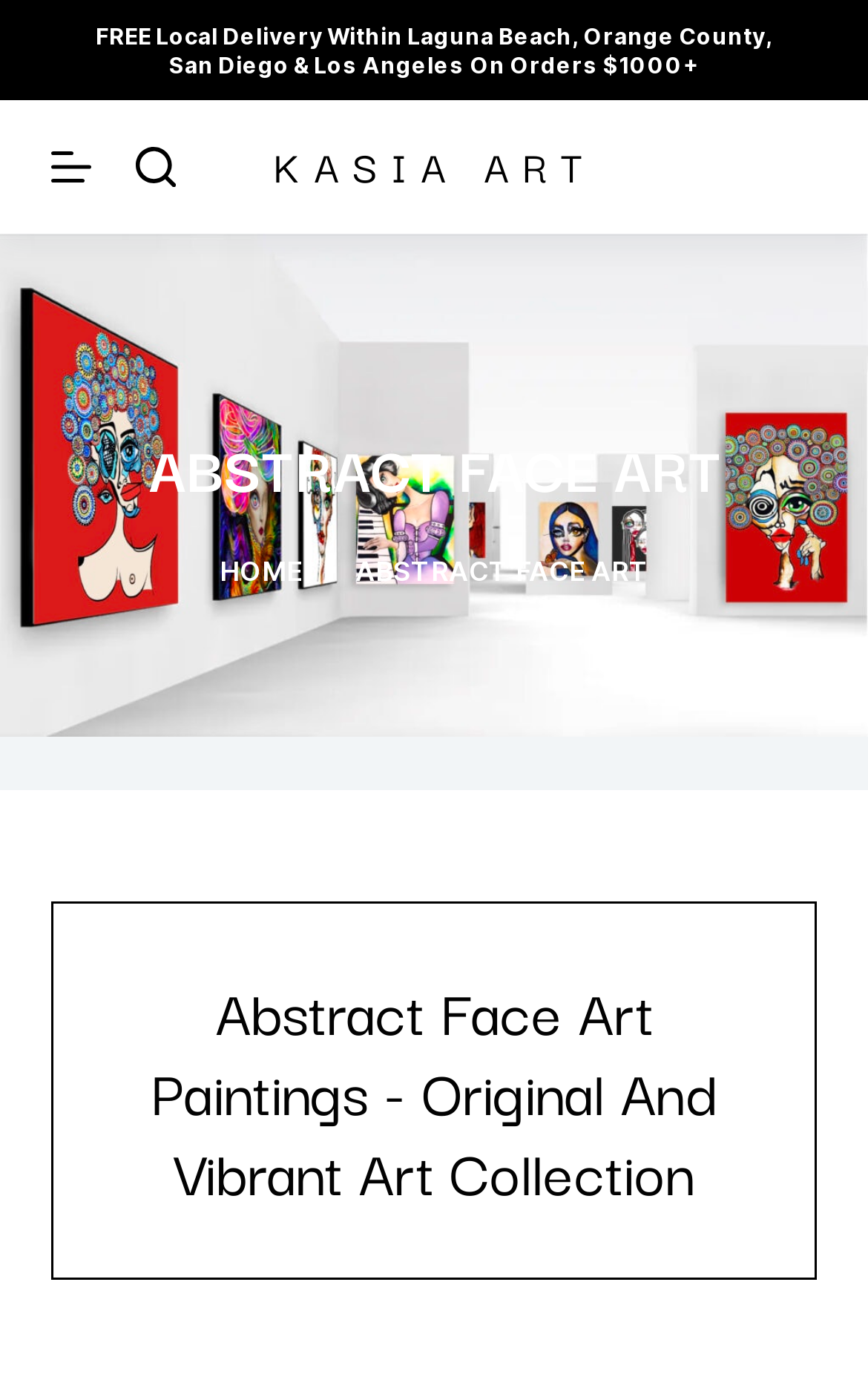Determine the webpage's heading and output its text content.

ABSTRACT FACE ART